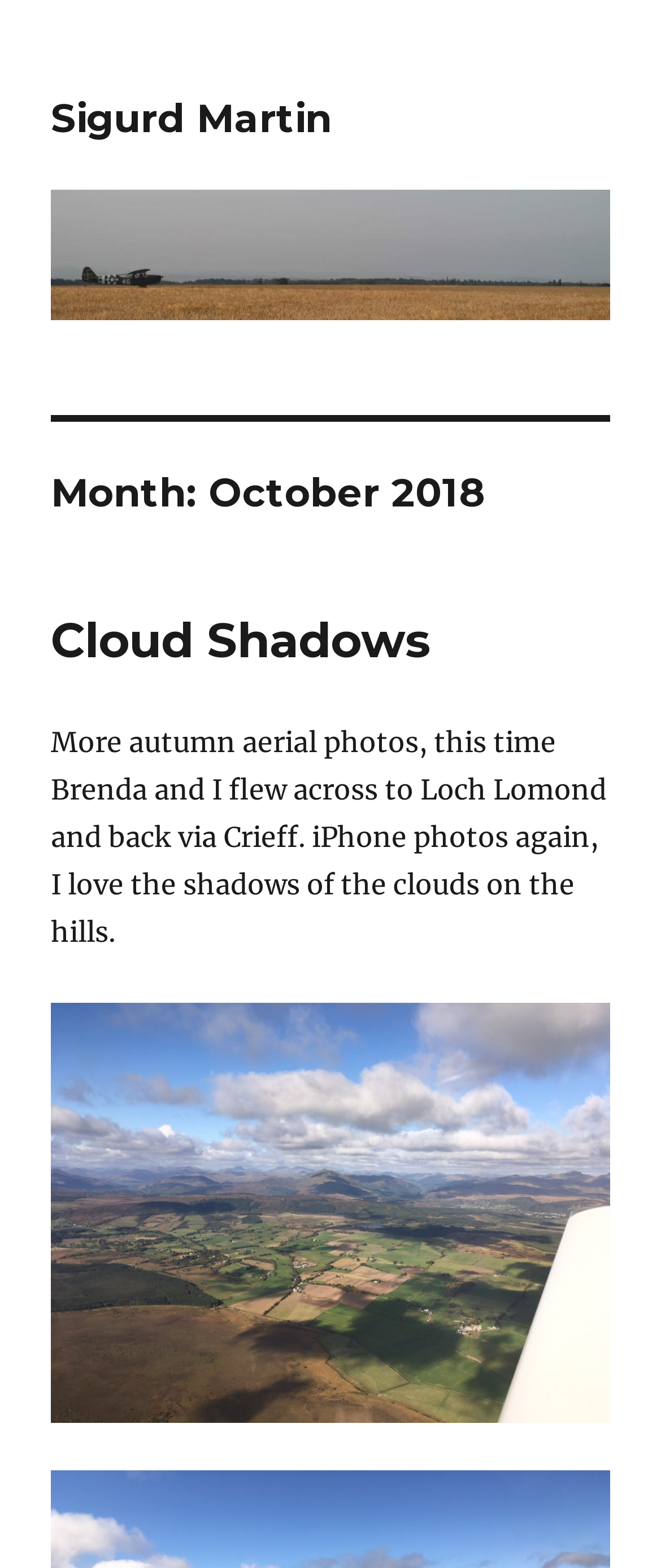Use the details in the image to answer the question thoroughly: 
How many links are there in the main content area?

The number of links in the main content area can be found by counting the link elements within the main content area. There are three link elements: one with the text 'Sigurd Martin', one with the text 'Cloud Shadows', and one with no text. This suggests that there are three links in the main content area.